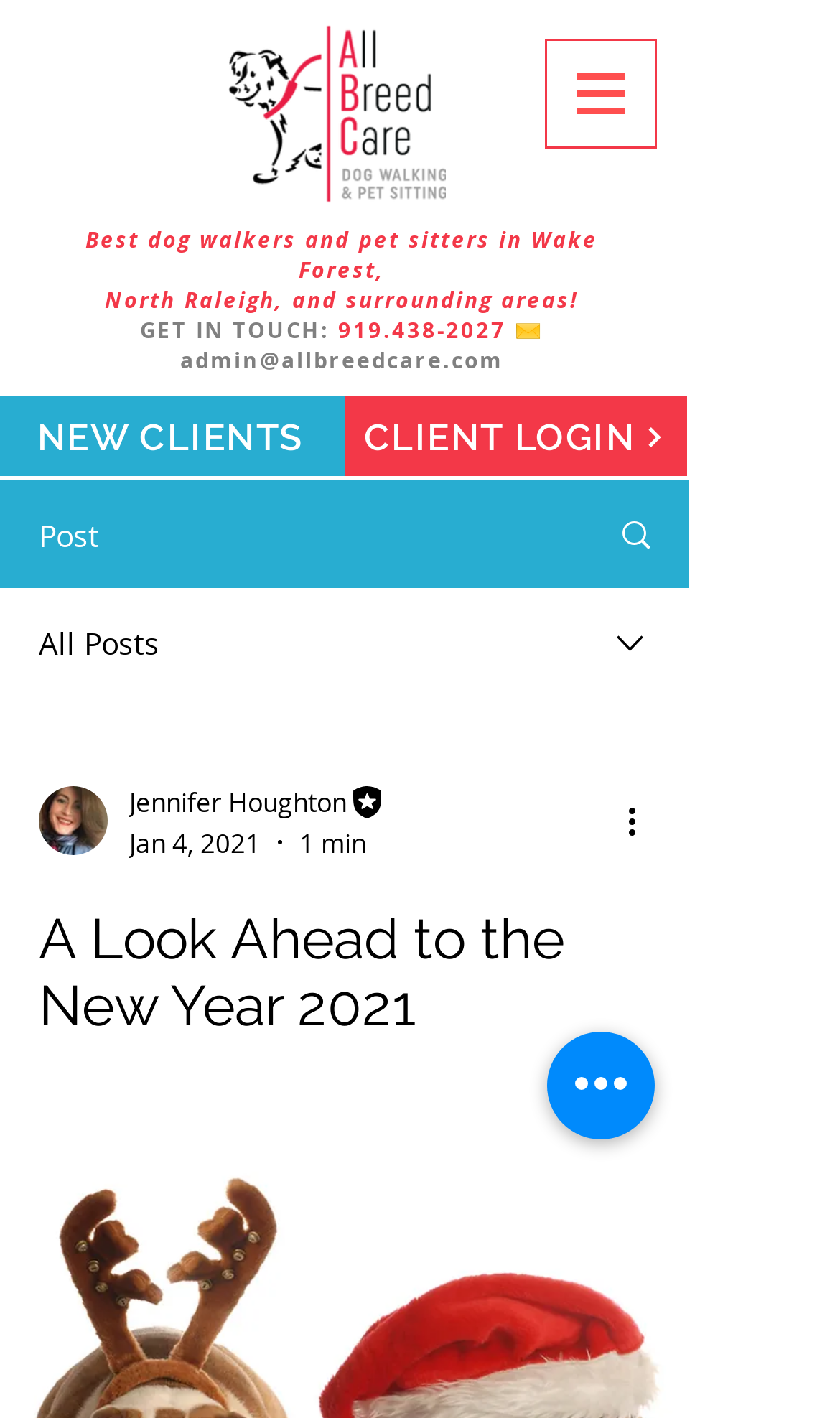Determine the bounding box coordinates for the HTML element mentioned in the following description: "admin@allbreedcare.com". The coordinates should be a list of four floats ranging from 0 to 1, represented as [left, top, right, bottom].

[0.214, 0.243, 0.599, 0.264]